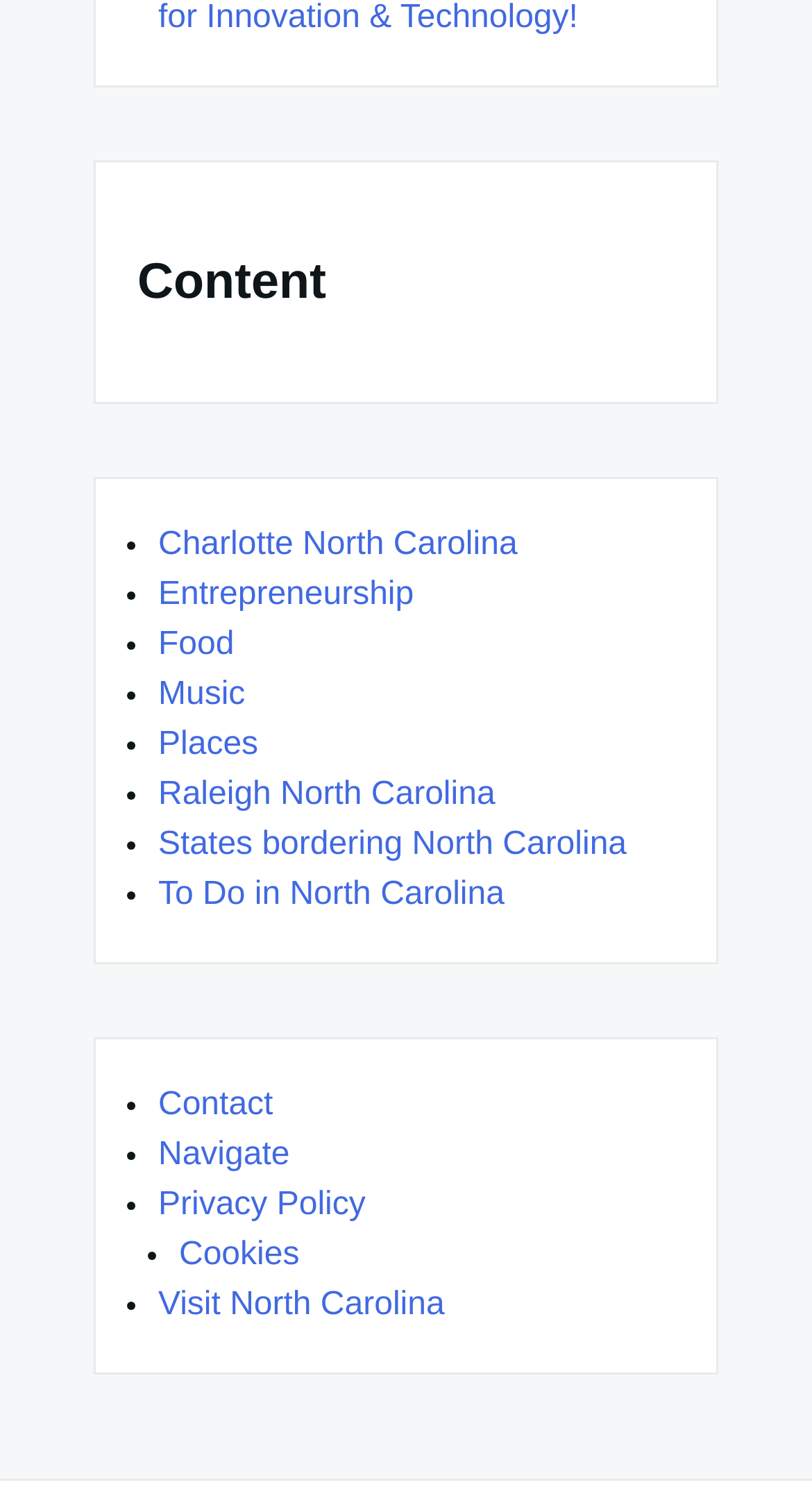Show the bounding box coordinates of the element that should be clicked to complete the task: "Explore Entrepreneurship".

[0.195, 0.382, 0.51, 0.406]